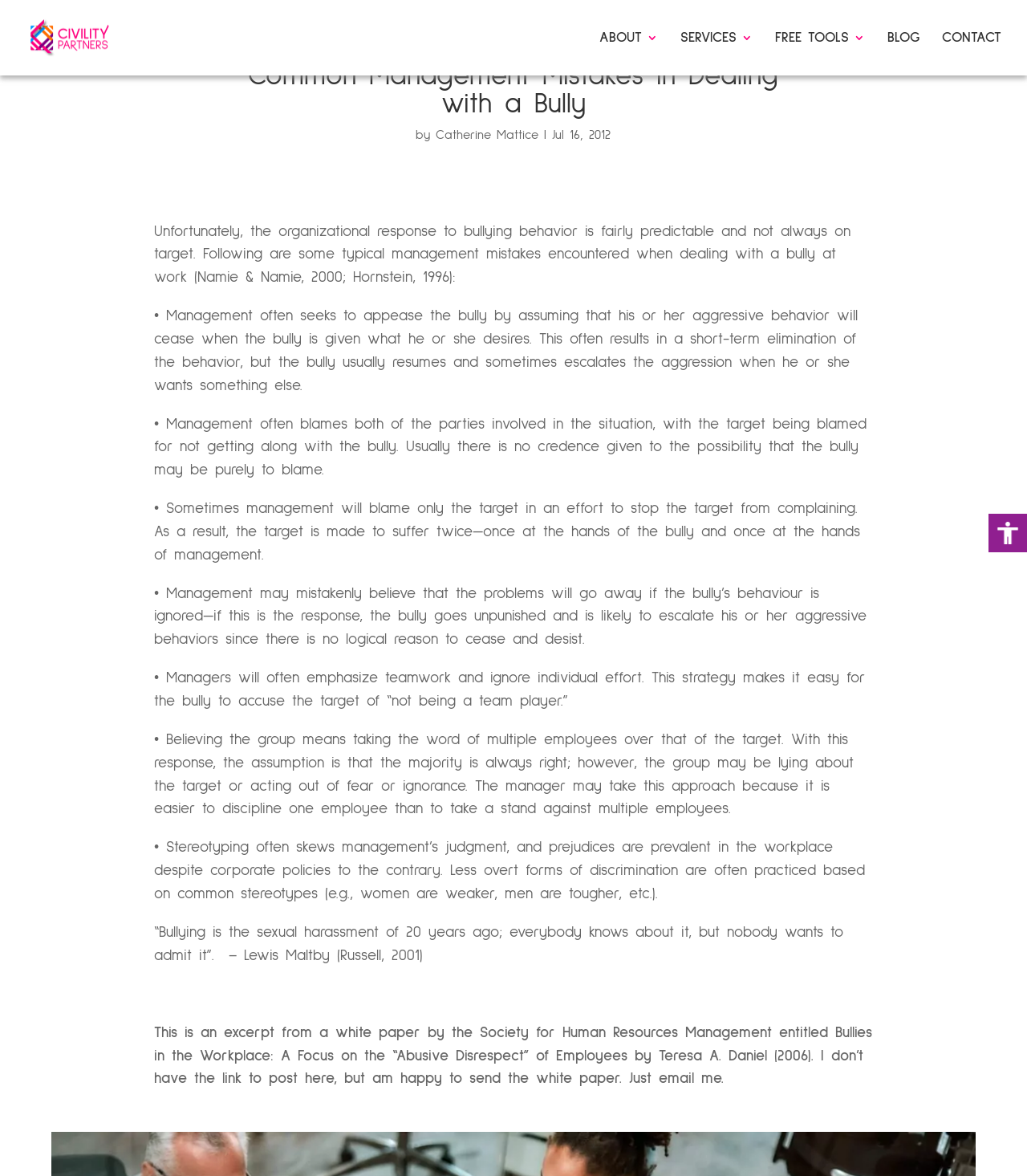Your task is to find and give the main heading text of the webpage.

Common Management Mistakes in Dealing with a Bully